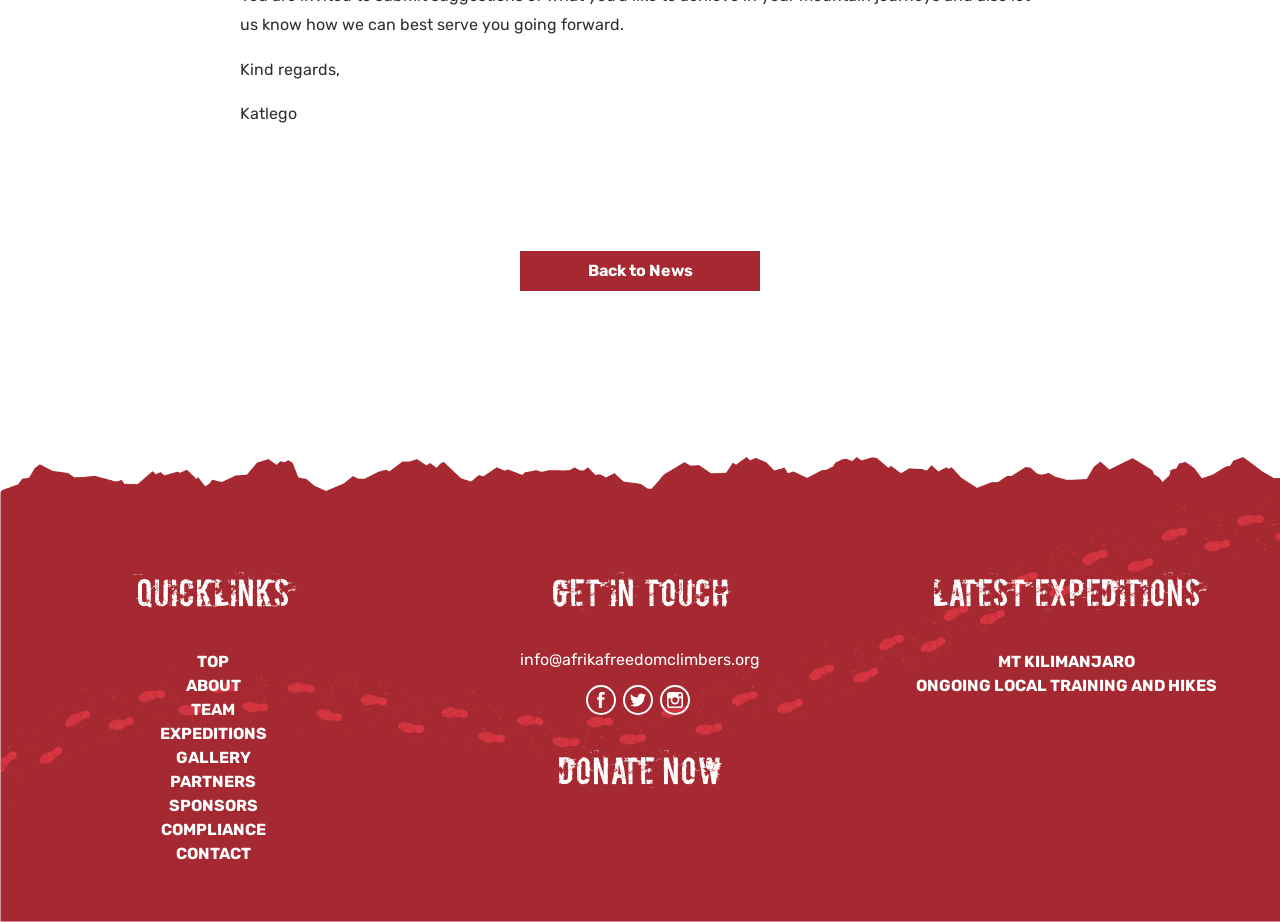Please provide the bounding box coordinates in the format (top-left x, top-left y, bottom-right x, bottom-right y). Remember, all values are floating point numbers between 0 and 1. What is the bounding box coordinate of the region described as: Ongoing local training and hikes

[0.716, 0.733, 0.951, 0.754]